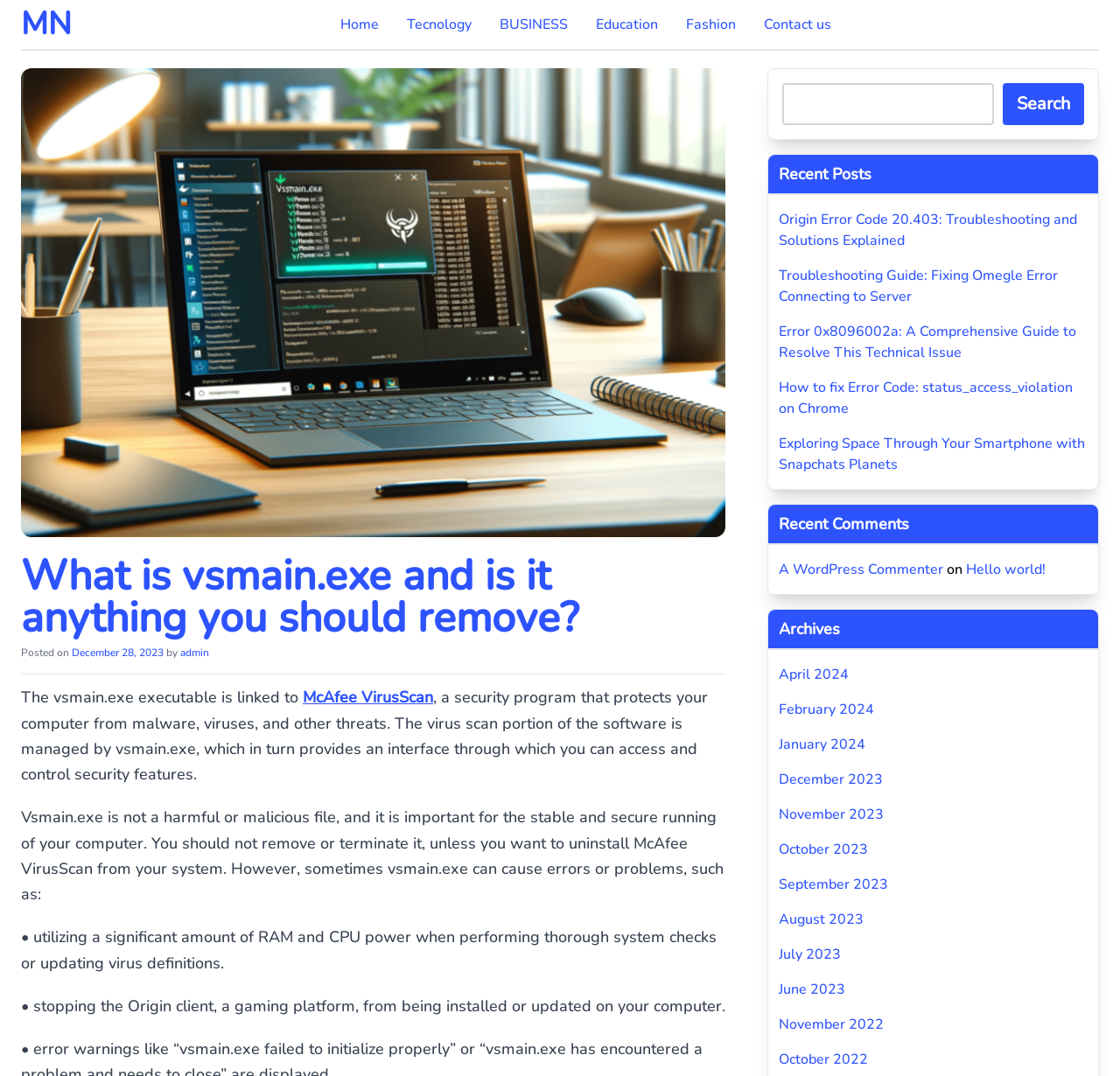Explain the features and main sections of the webpage comprehensively.

This webpage is about the vsmain.exe executable and its relation to McAfee VirusScan. At the top, there is a navigation menu with links to "Home", "Technology", "Business", "Education", "Fashion", and "Contact us". Below the navigation menu, there is a header section with the title "What is vsmain.exe and is it anything you should remove?" and a link to the same title. The title is followed by a posted date, "December 28, 2023", and the author, "admin".

The main content of the webpage explains that vsmain.exe is a security program that protects computers from malware, viruses, and other threats. It is not a harmful file and should not be removed unless McAfee VirusScan is uninstalled. However, vsmain.exe can sometimes cause errors or problems, such as utilizing a significant amount of RAM and CPU power or stopping the Origin client from being installed or updated.

On the right side of the webpage, there is a search bar with a search button. Below the search bar, there are links to recent posts, including "Origin Error Code 20.403: Troubleshooting and Solutions Explained", "Troubleshooting Guide: Fixing Omegle Error Connecting to Server", and others.

Further down the webpage, there are sections for recent comments and archives. The recent comments section has a link to a comment by "A WordPress Commenter" on the post "Hello world!". The archives section has links to months from April 2024 to November 2022.